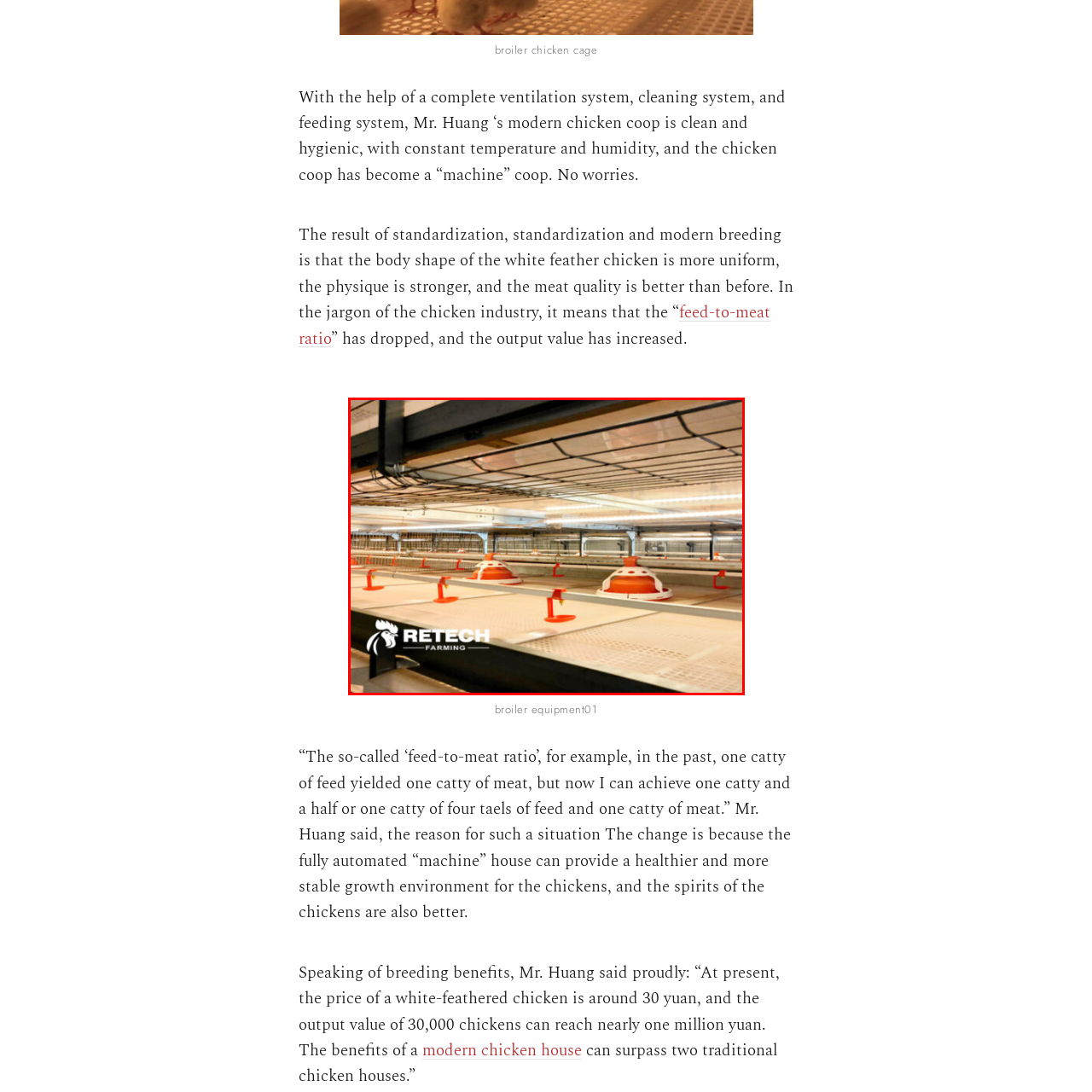What is the benefit of the modernized setup?
Focus on the section of the image encased in the red bounding box and provide a detailed answer based on the visual details you find.

The modernized setup, which includes automated feeding systems and a fully automated environment, significantly improves the feed-to-meat ratio, marking a substantial leap in poultry production standards.